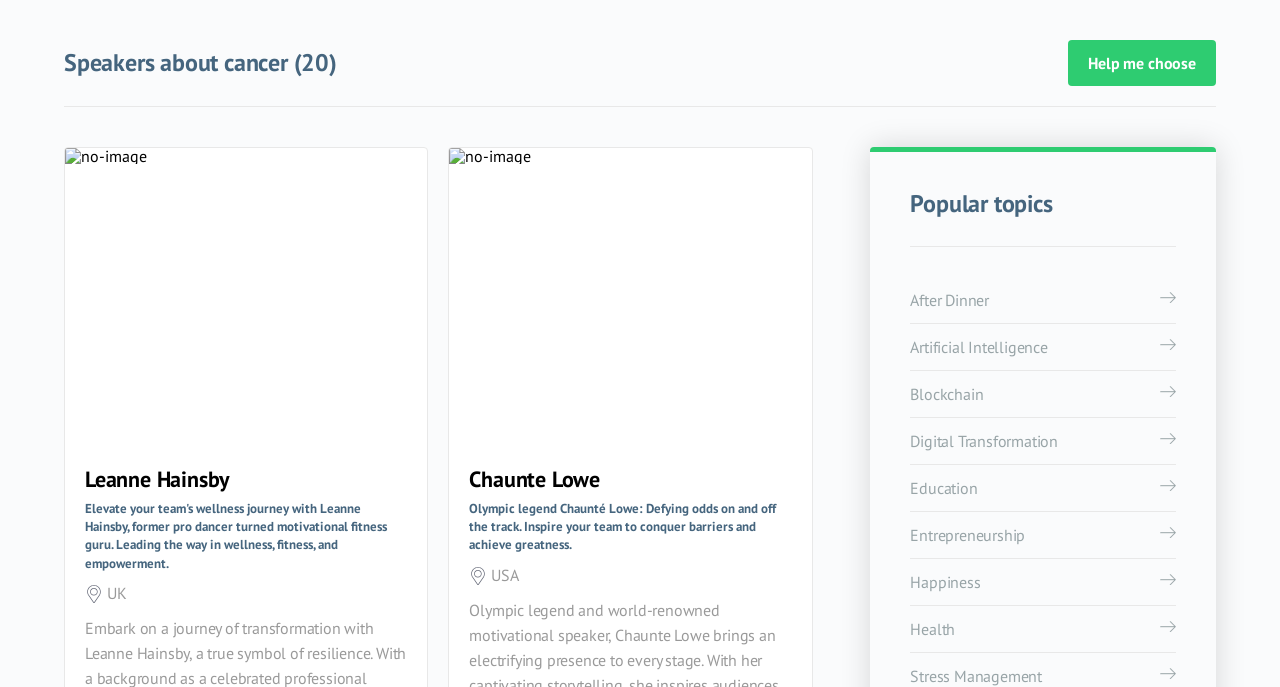Determine the bounding box of the UI component based on this description: "Entrepreneurship". The bounding box coordinates should be four float values between 0 and 1, i.e., [left, top, right, bottom].

[0.711, 0.745, 0.919, 0.814]